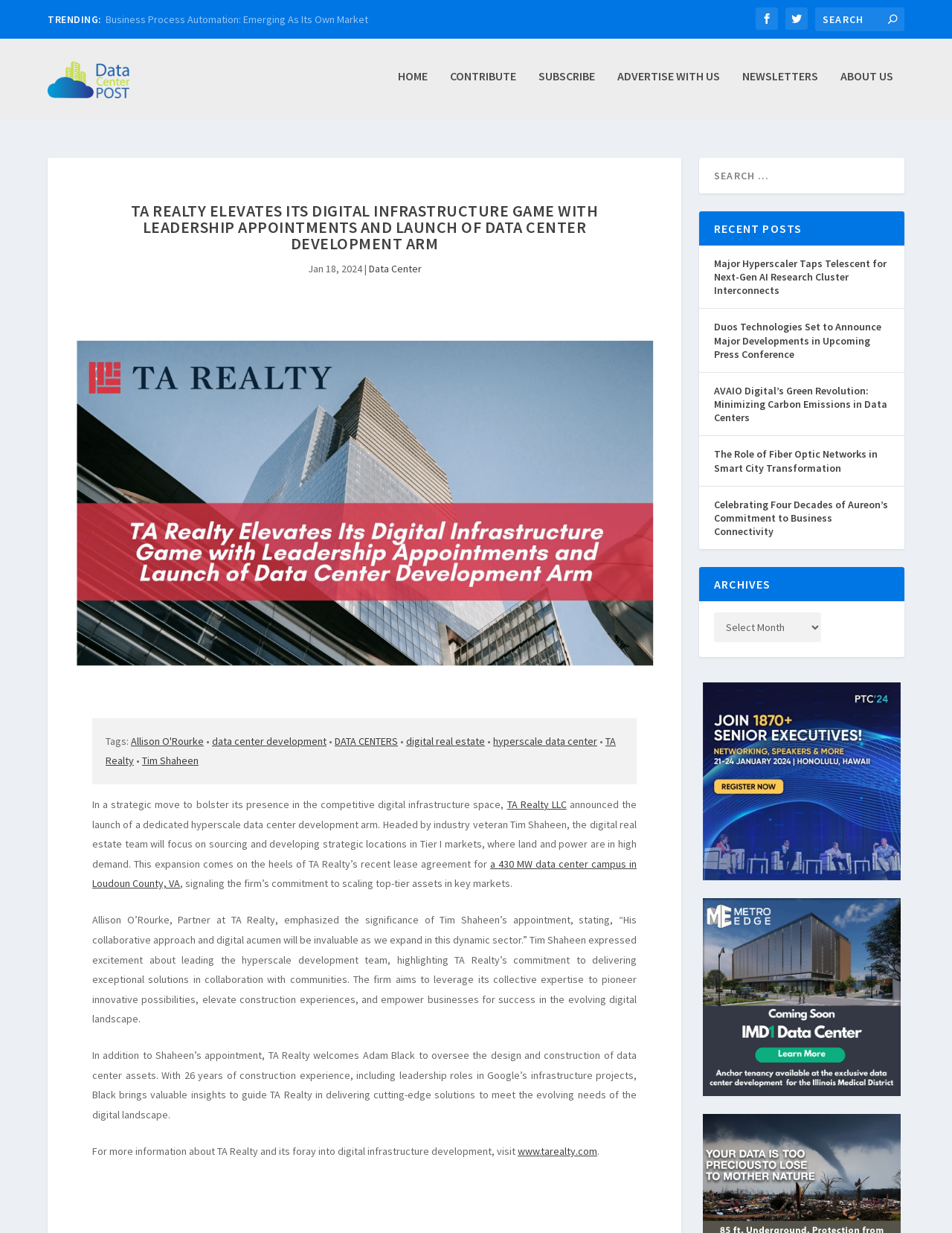Identify and provide the text content of the webpage's primary headline.

TA REALTY ELEVATES ITS DIGITAL INFRASTRUCTURE GAME WITH LEADERSHIP APPOINTMENTS AND LAUNCH OF DATA CENTER DEVELOPMENT ARM